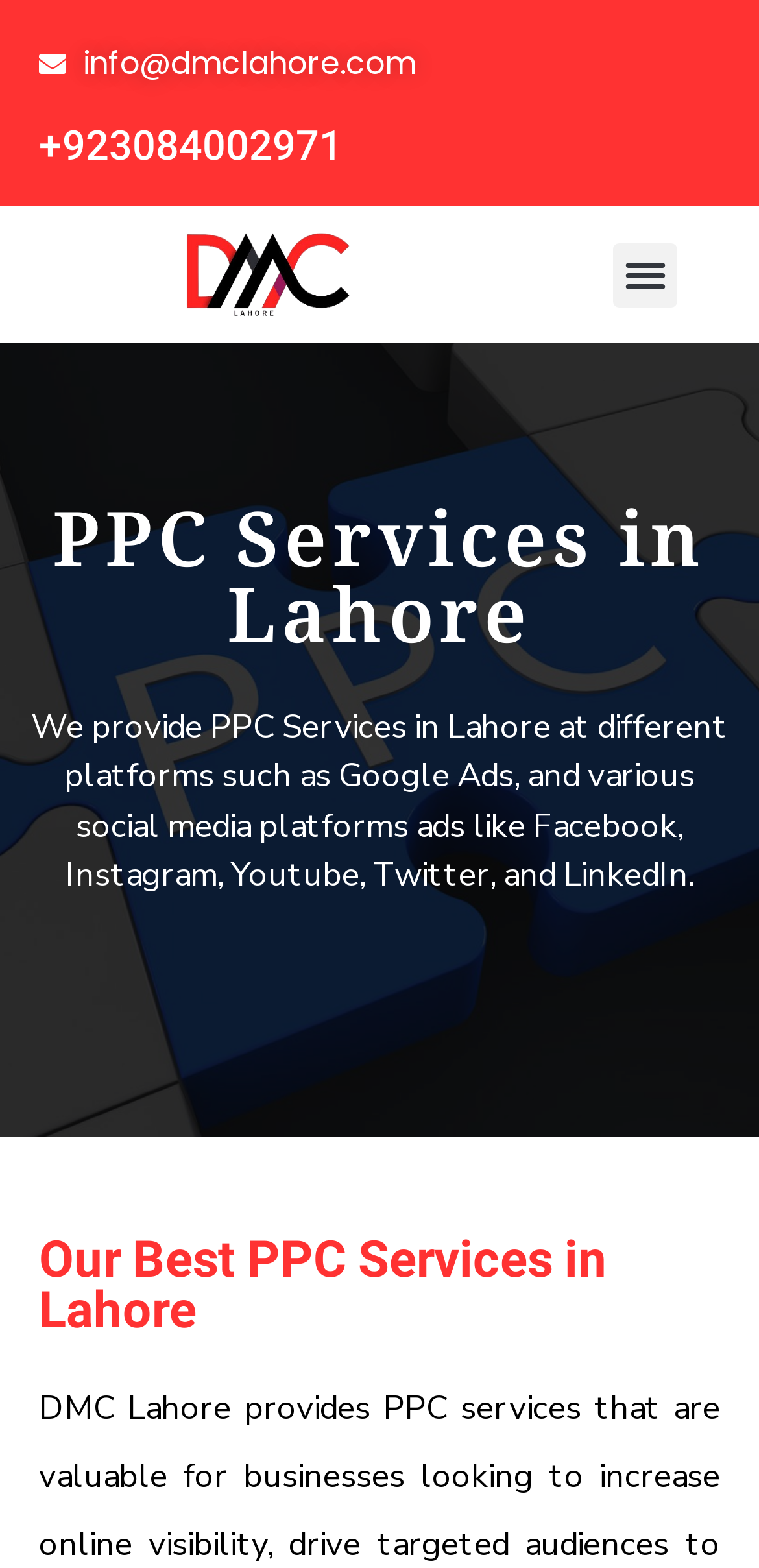Locate the UI element described by Menu and provide its bounding box coordinates. Use the format (top-left x, top-left y, bottom-right x, bottom-right y) with all values as floating point numbers between 0 and 1.

[0.808, 0.155, 0.892, 0.195]